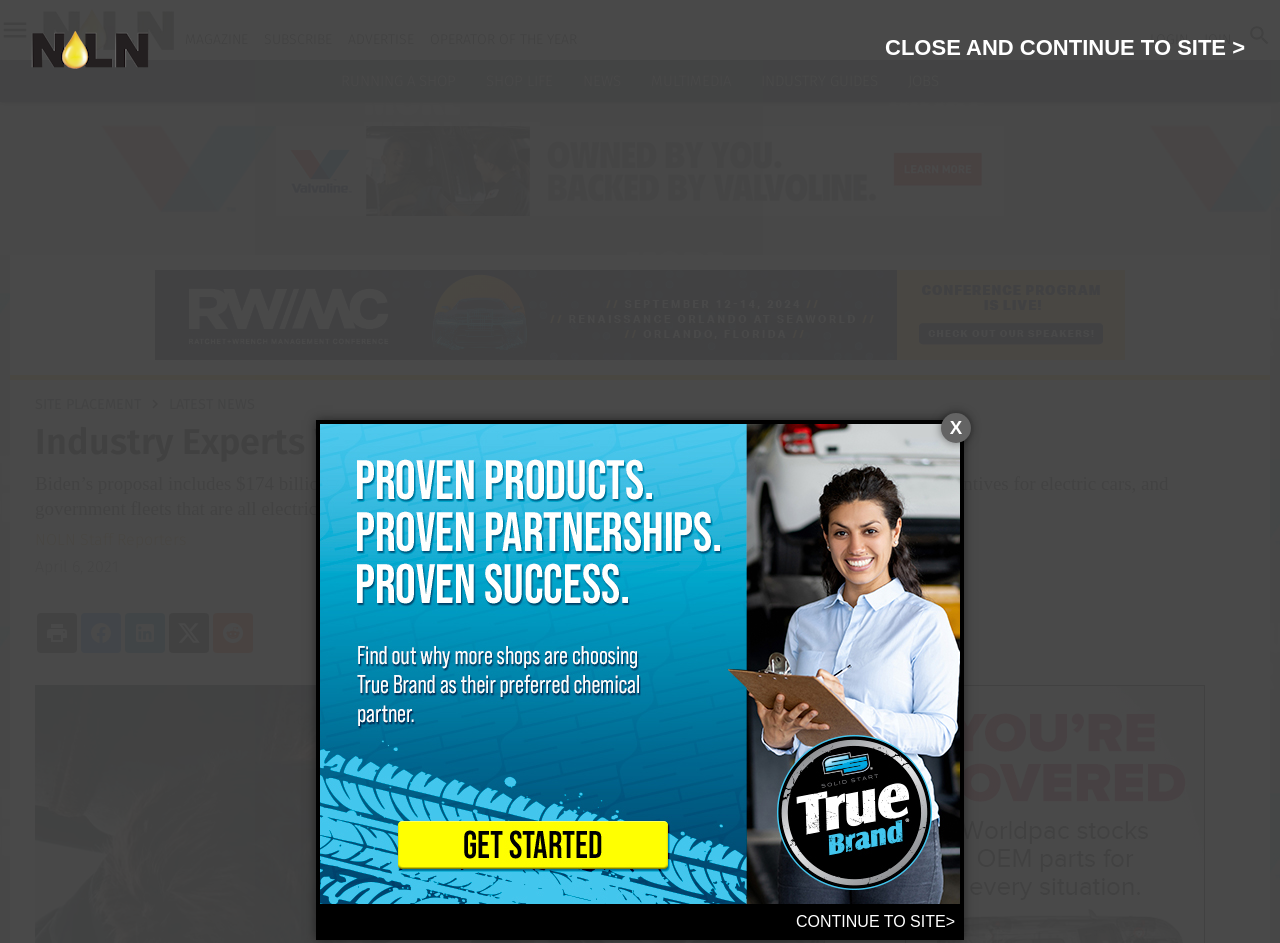What is the name of the magazine?
Based on the image, answer the question with as much detail as possible.

I determined the answer by looking at the top-left corner of the webpage, where I found a link with the text 'National Oil and Lube News' and an image with the same name. This suggests that the magazine's name is 'National Oil and Lube News'.